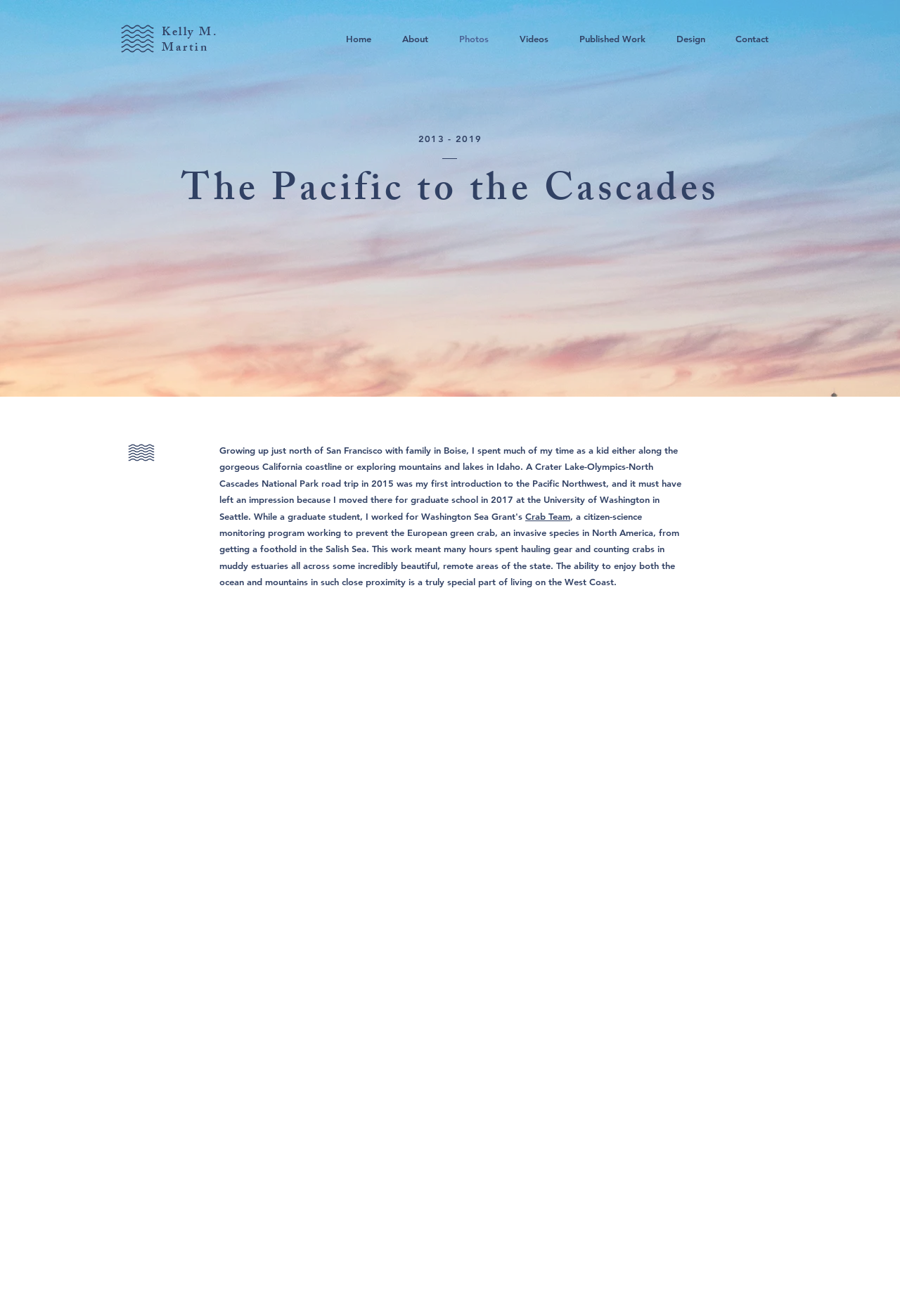What are the types of content available on the site?
Using the details shown in the screenshot, provide a comprehensive answer to the question.

I found the answer by looking at the navigation links under the 'Site' navigation, which include links to 'Photos', 'Videos', 'Published Work', and 'Design'.